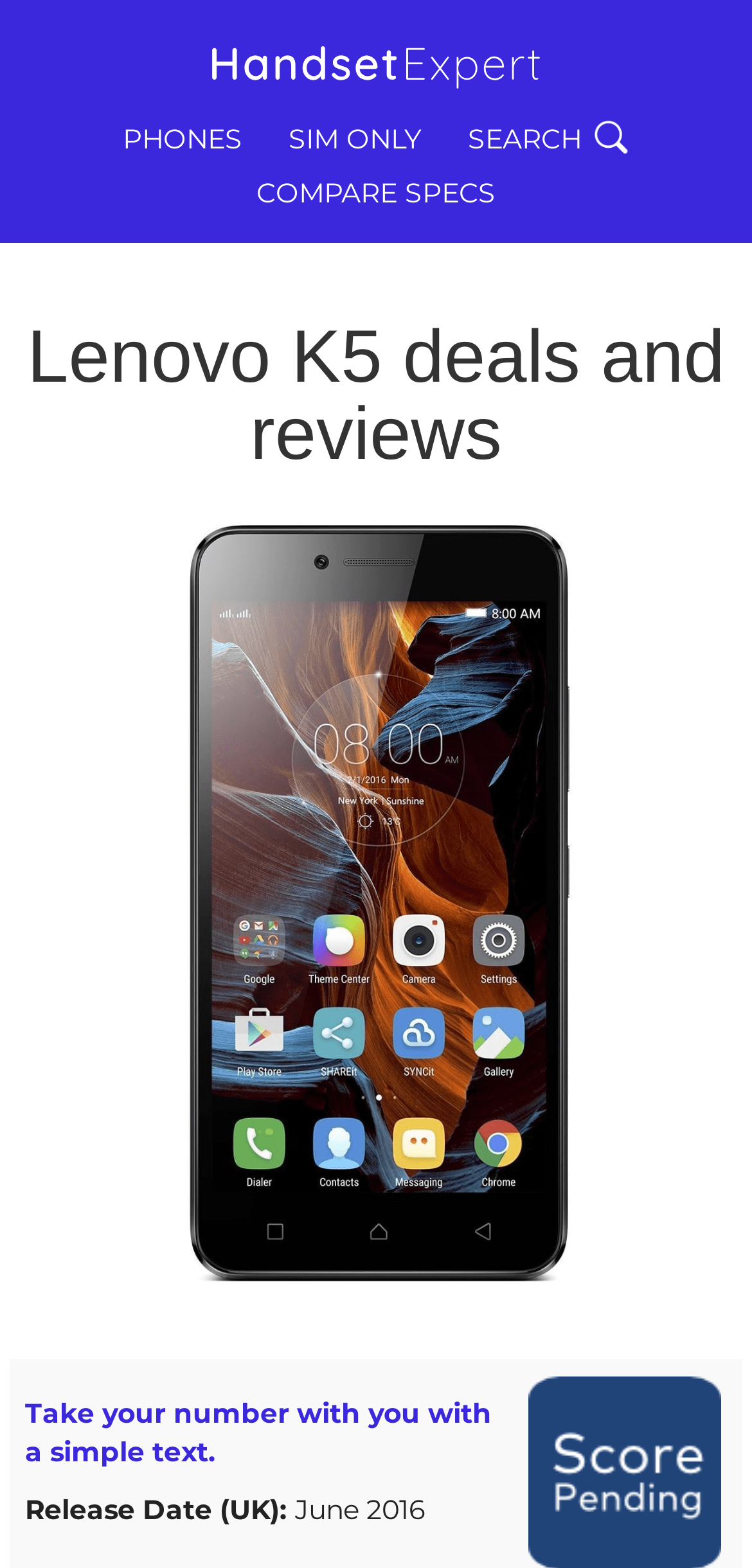What type of phone is featured on this webpage?
Examine the webpage screenshot and provide an in-depth answer to the question.

Based on the webpage content, specifically the image and link with the text 'Lenovo K5', it is clear that the webpage is focused on the Lenovo K5 phone.